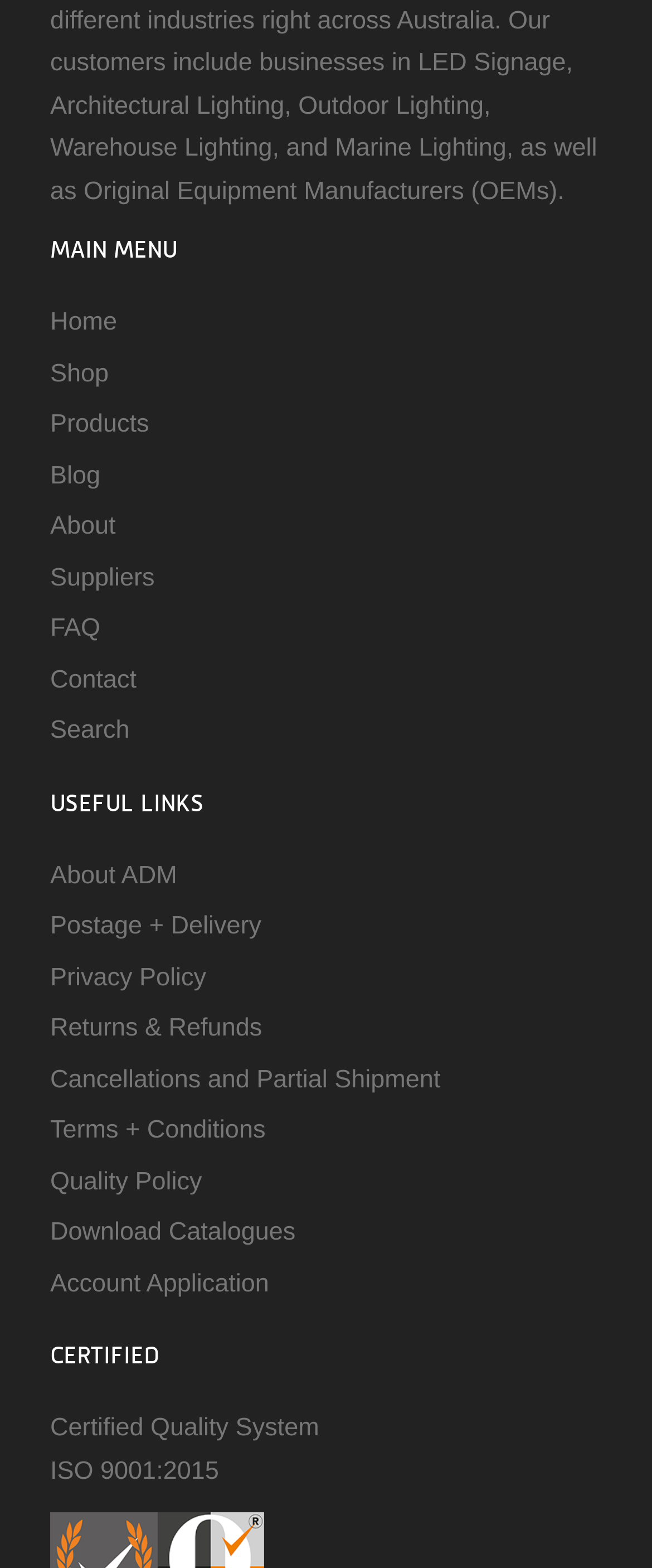Carefully observe the image and respond to the question with a detailed answer:
What type of links are under 'USEFUL LINKS'?

The links under 'USEFUL LINKS' can be determined by looking at the links under the 'USEFUL LINKS' heading, which includes 'About ADM', 'Postage + Delivery', 'Privacy Policy', 'Returns & Refunds', and others.